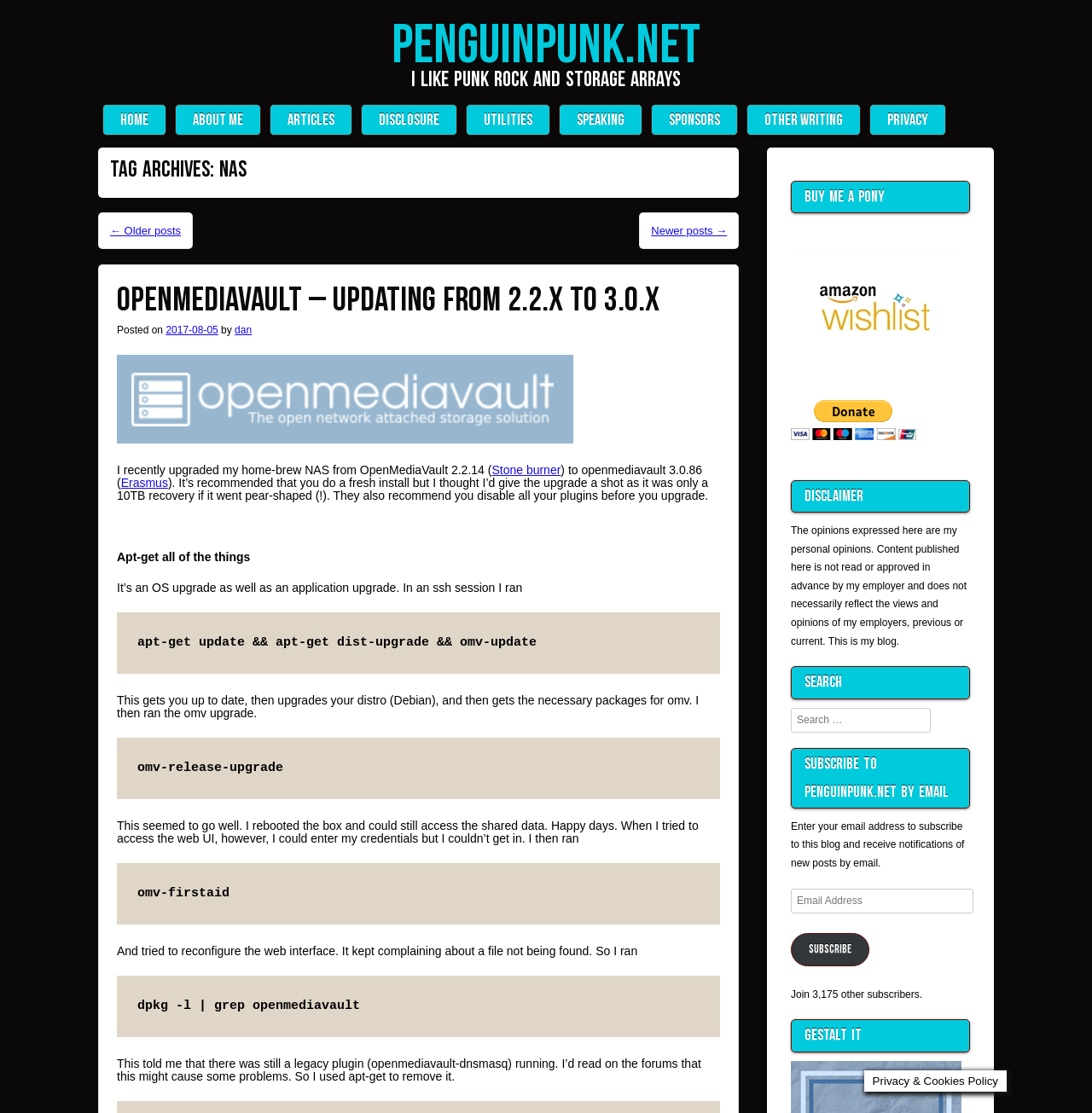Please specify the bounding box coordinates in the format (top-left x, top-left y, bottom-right x, bottom-right y), with values ranging from 0 to 1. Identify the bounding box for the UI component described as follows: Other Writing

[0.7, 0.102, 0.772, 0.113]